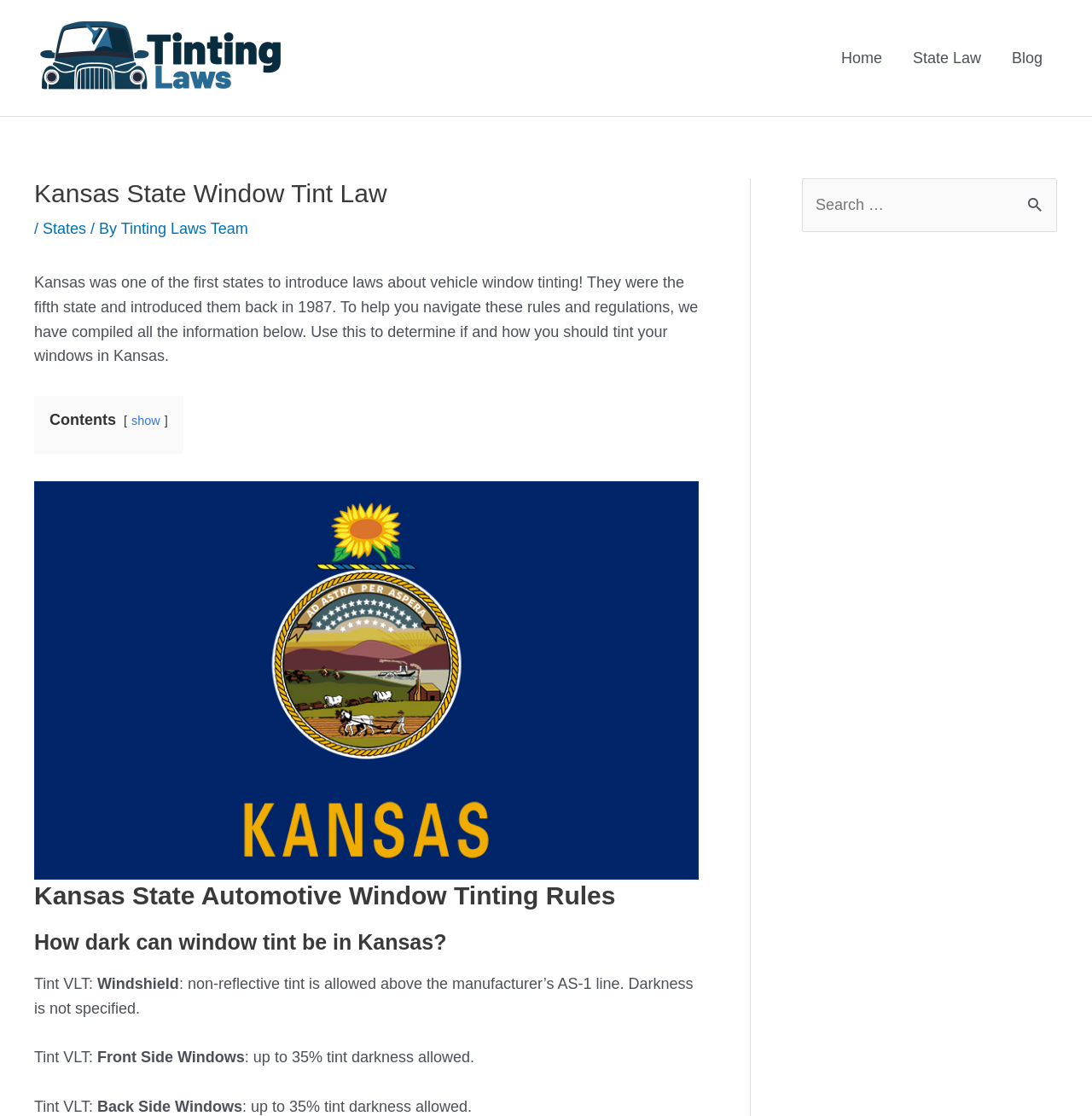Provide the bounding box coordinates of the HTML element this sentence describes: "Tinting Laws Team". The bounding box coordinates consist of four float numbers between 0 and 1, i.e., [left, top, right, bottom].

[0.111, 0.197, 0.227, 0.213]